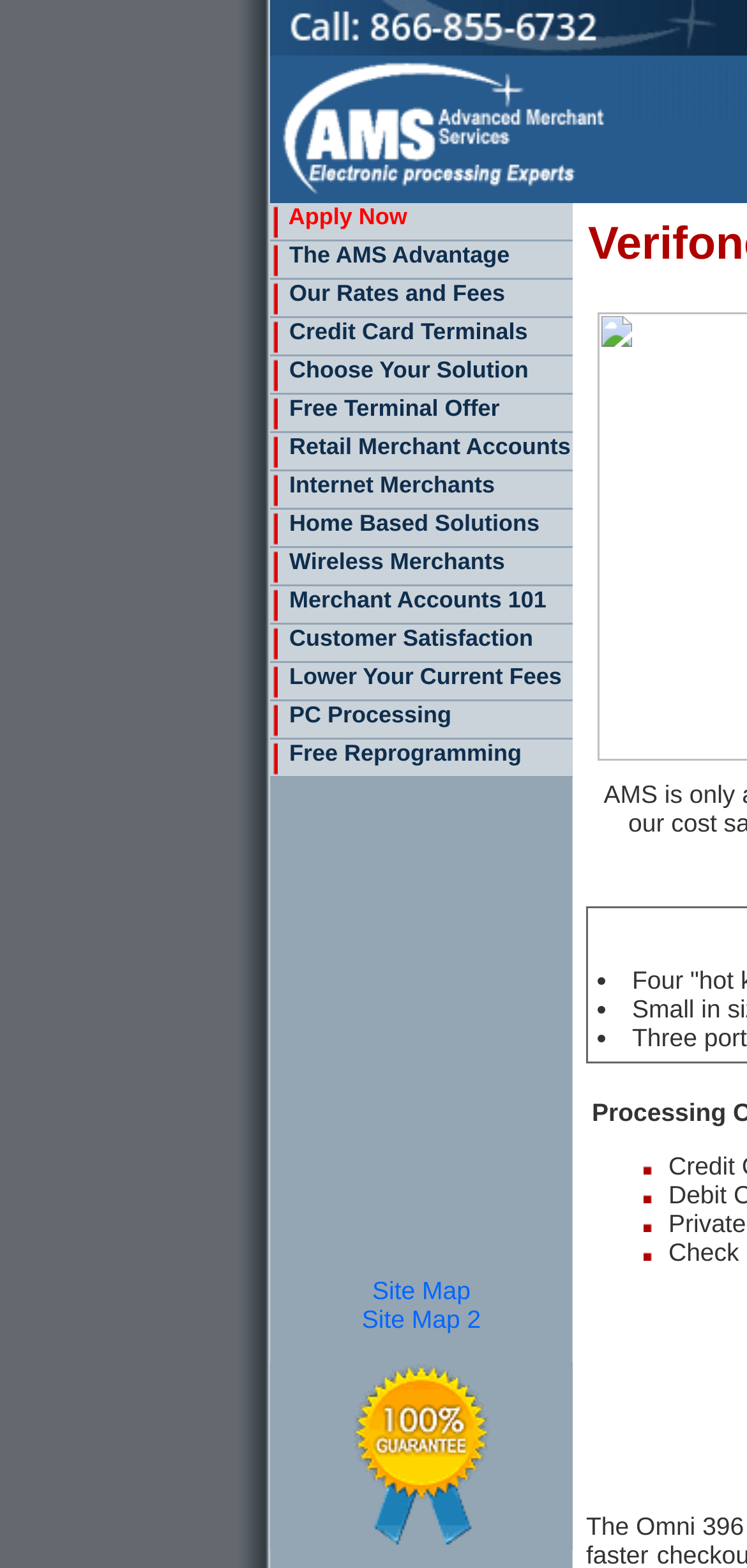Could you highlight the region that needs to be clicked to execute the instruction: "Check Site Map"?

[0.498, 0.814, 0.63, 0.832]